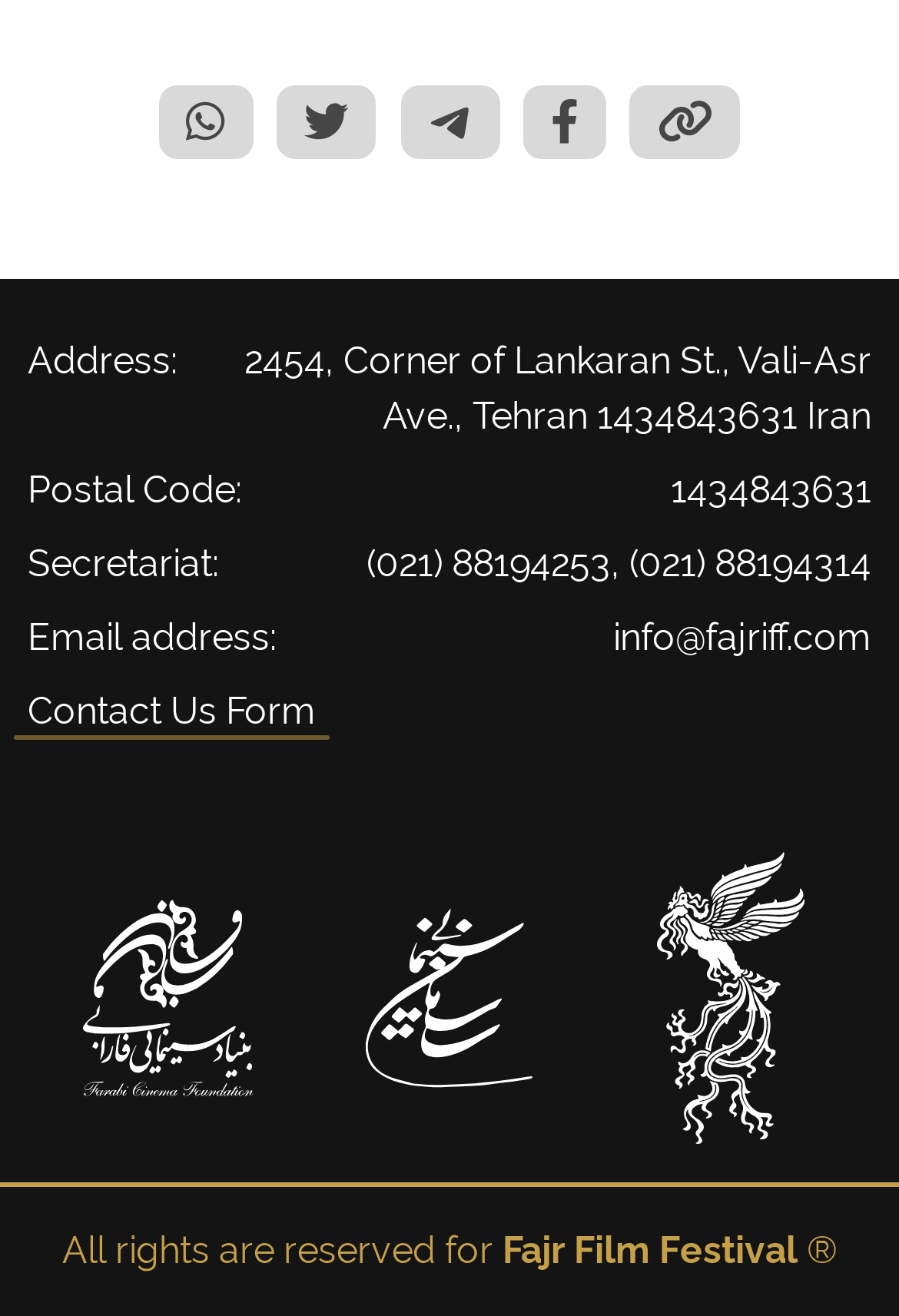Please determine the bounding box coordinates of the clickable area required to carry out the following instruction: "Copy the link". The coordinates must be four float numbers between 0 and 1, represented as [left, top, right, bottom].

[0.701, 0.064, 0.824, 0.121]